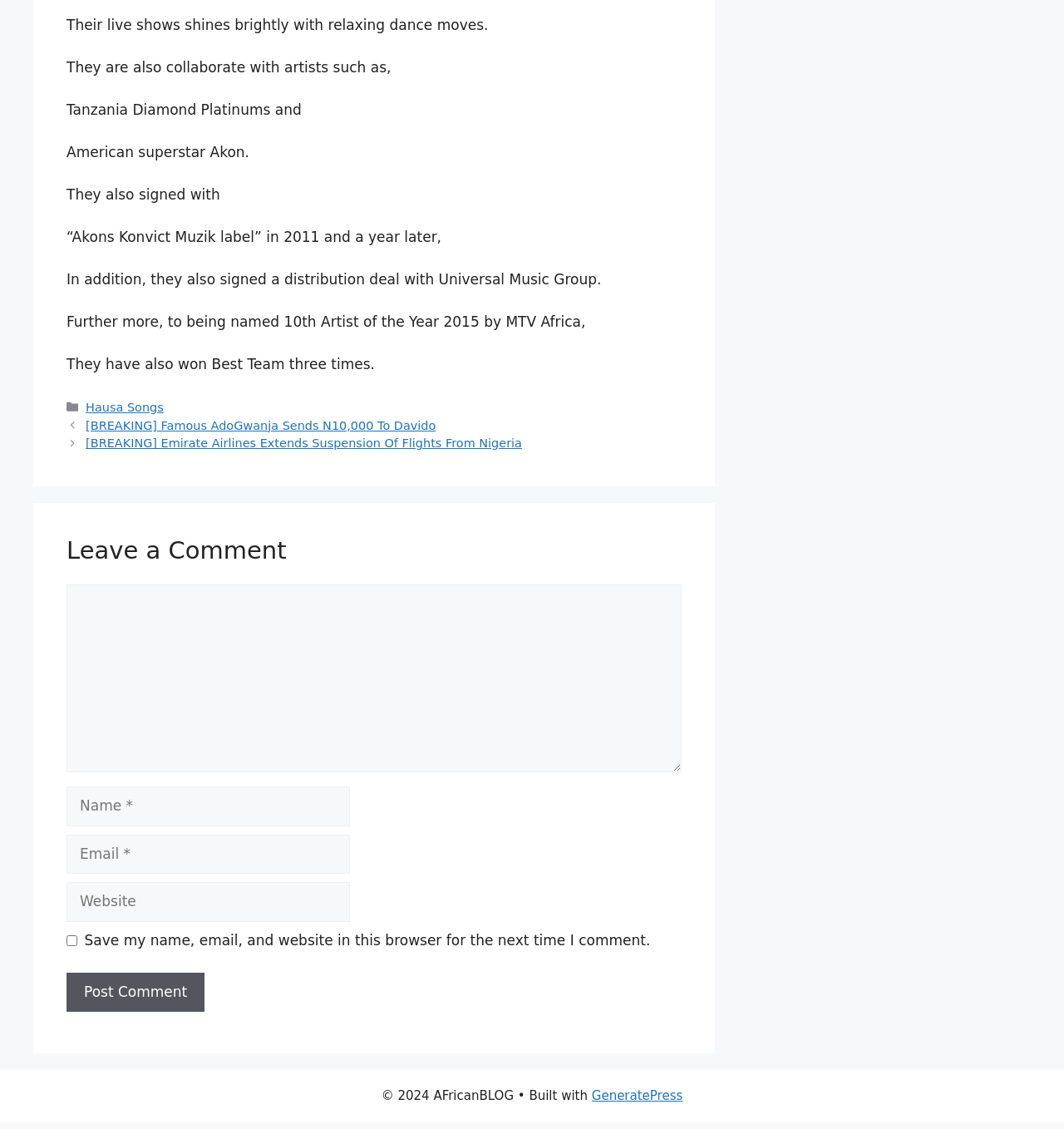What is the name of the music label mentioned?
Use the image to give a comprehensive and detailed response to the question.

The answer can be found in the text 'They also signed with “Akons Konvict Muzik label” in 2011 and a year later,' which indicates that the music label mentioned is Akons Konvict Muzik.